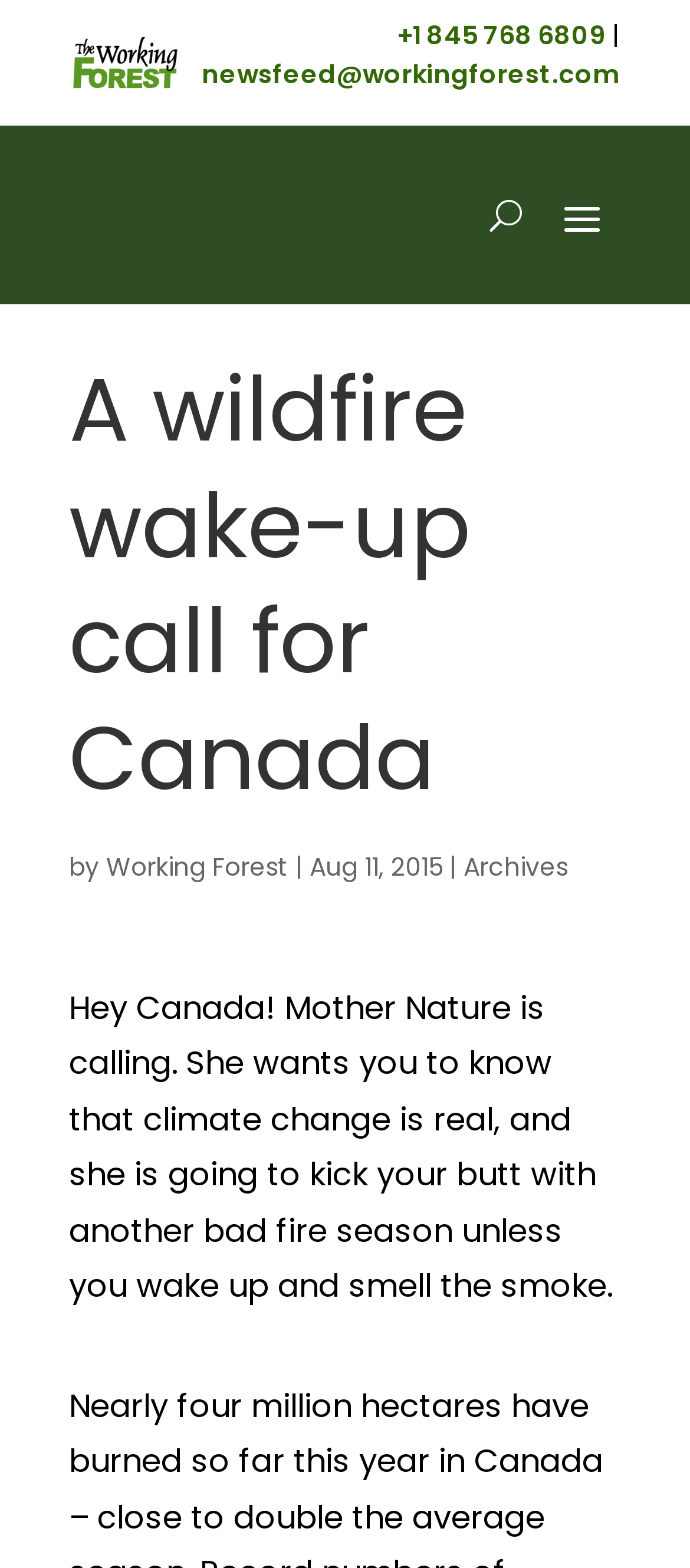Please determine the bounding box coordinates for the UI element described as: "Archives".

[0.672, 0.542, 0.823, 0.565]